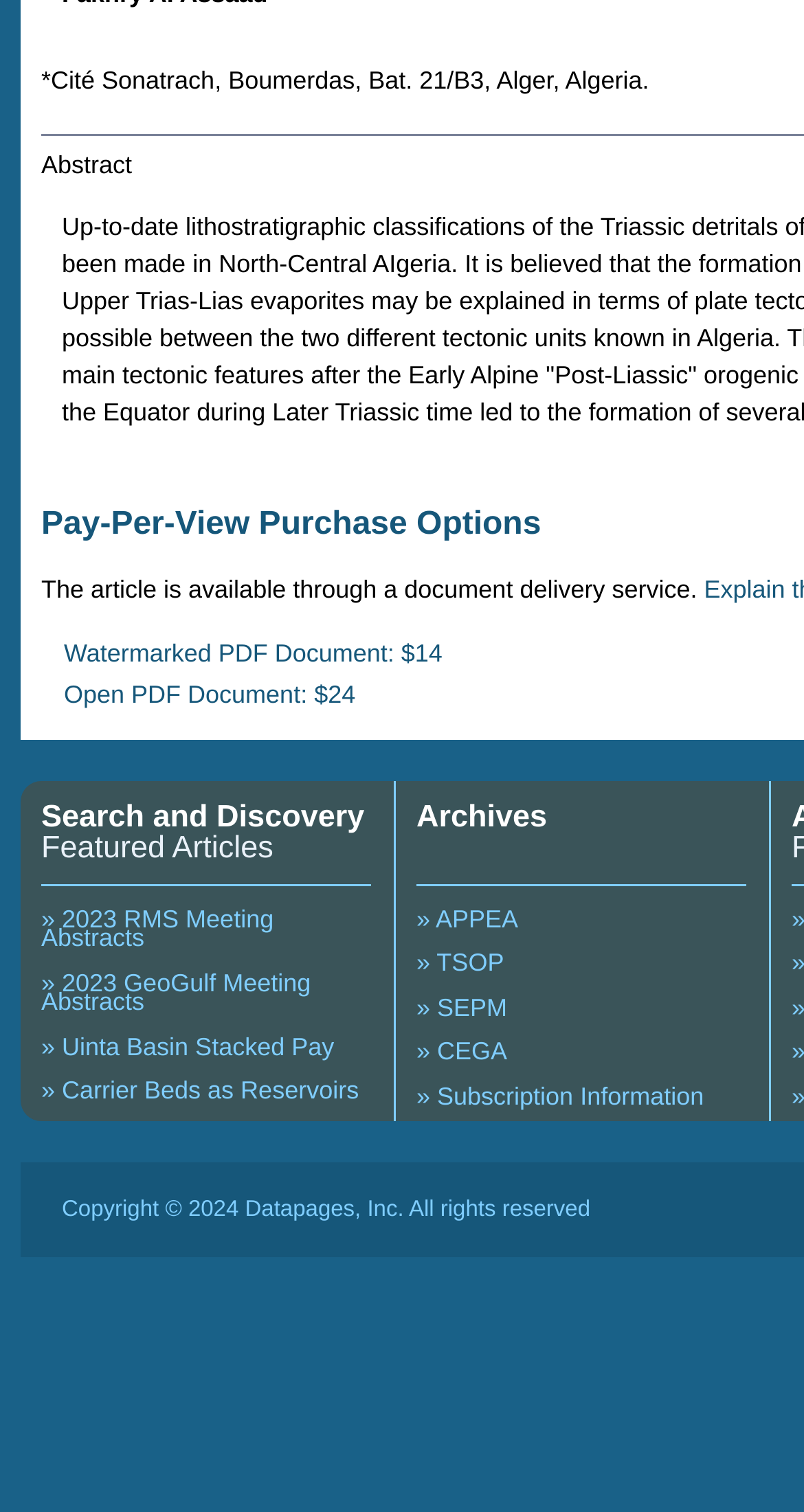Determine the bounding box coordinates of the region that needs to be clicked to achieve the task: "View abstract".

[0.051, 0.099, 0.164, 0.118]